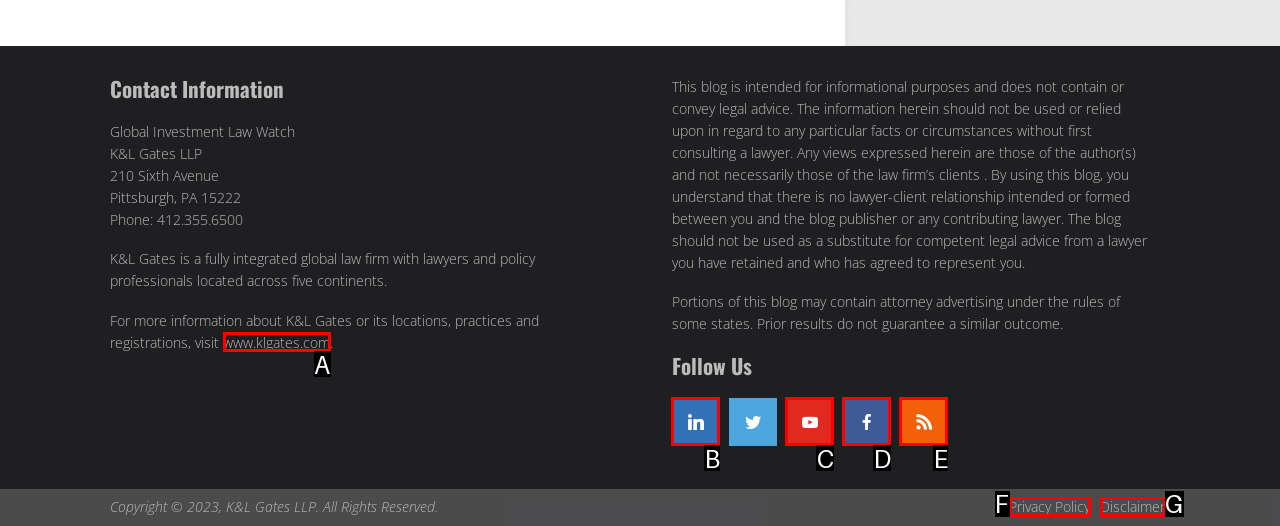Match the element description to one of the options: Privacy Policy
Respond with the corresponding option's letter.

F